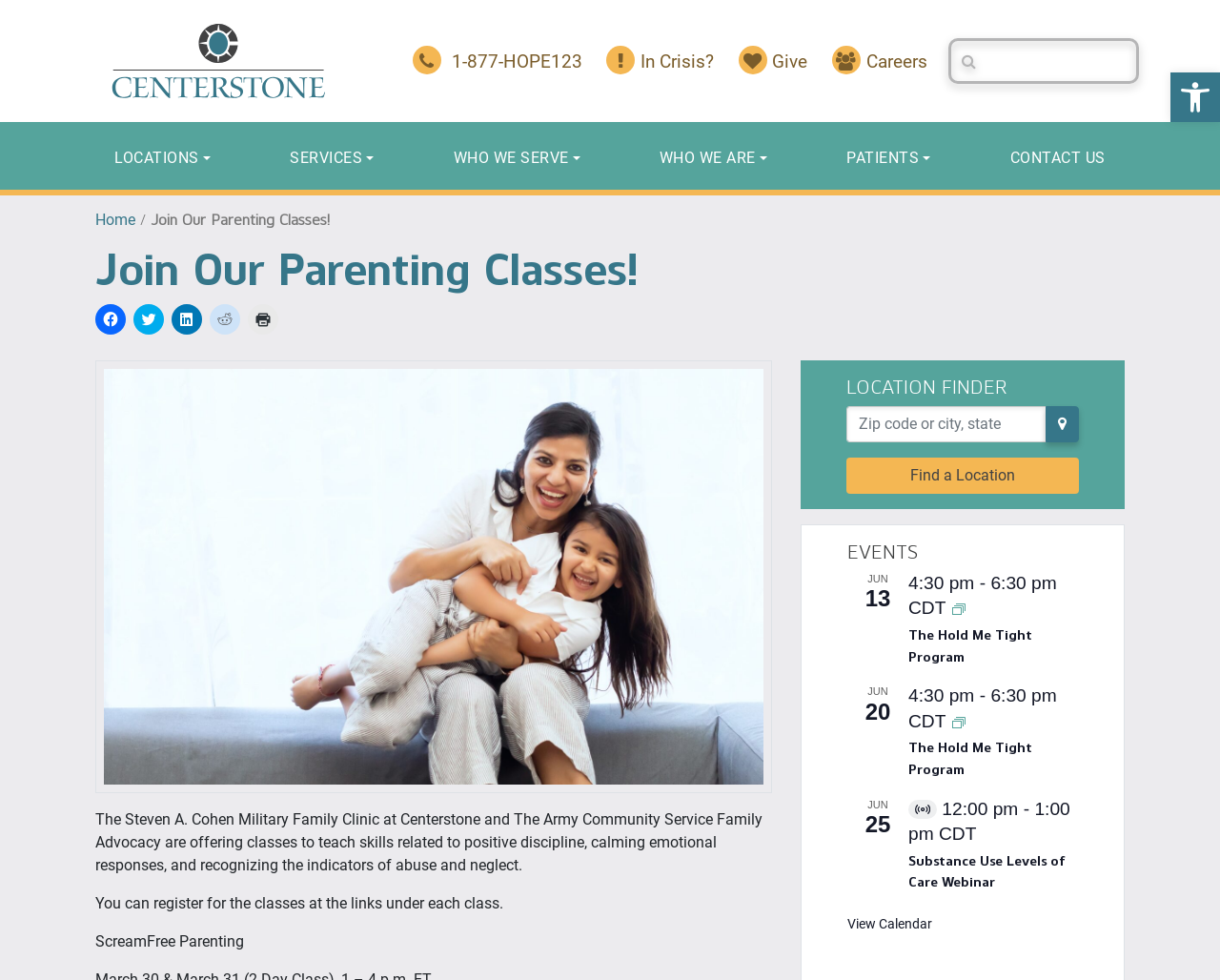Please find the top heading of the webpage and generate its text.

Join Our Parenting Classes!